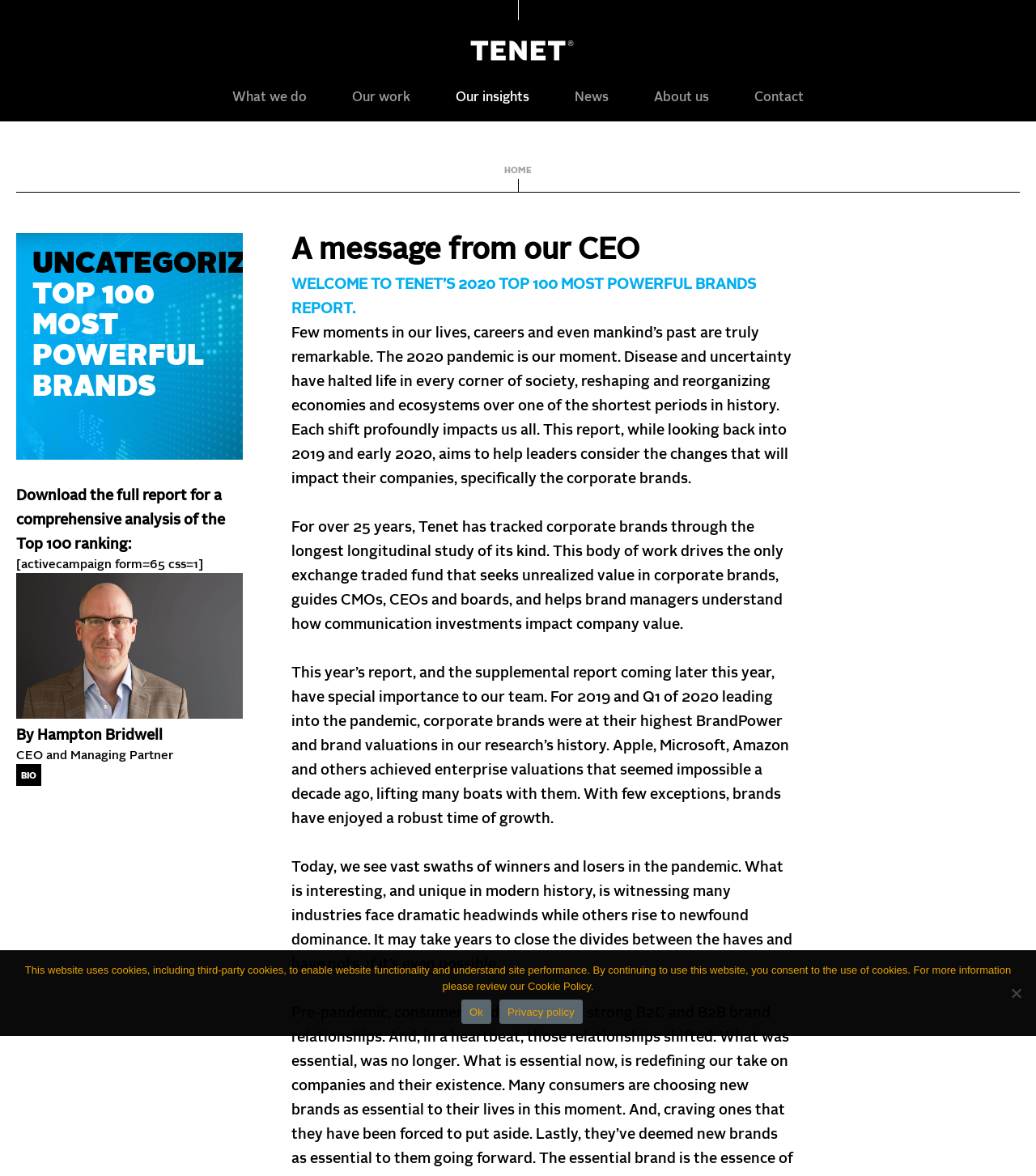Specify the bounding box coordinates of the element's region that should be clicked to achieve the following instruction: "Open the 'Auto Loan Calculator' page". The bounding box coordinates consist of four float numbers between 0 and 1, in the format [left, top, right, bottom].

None